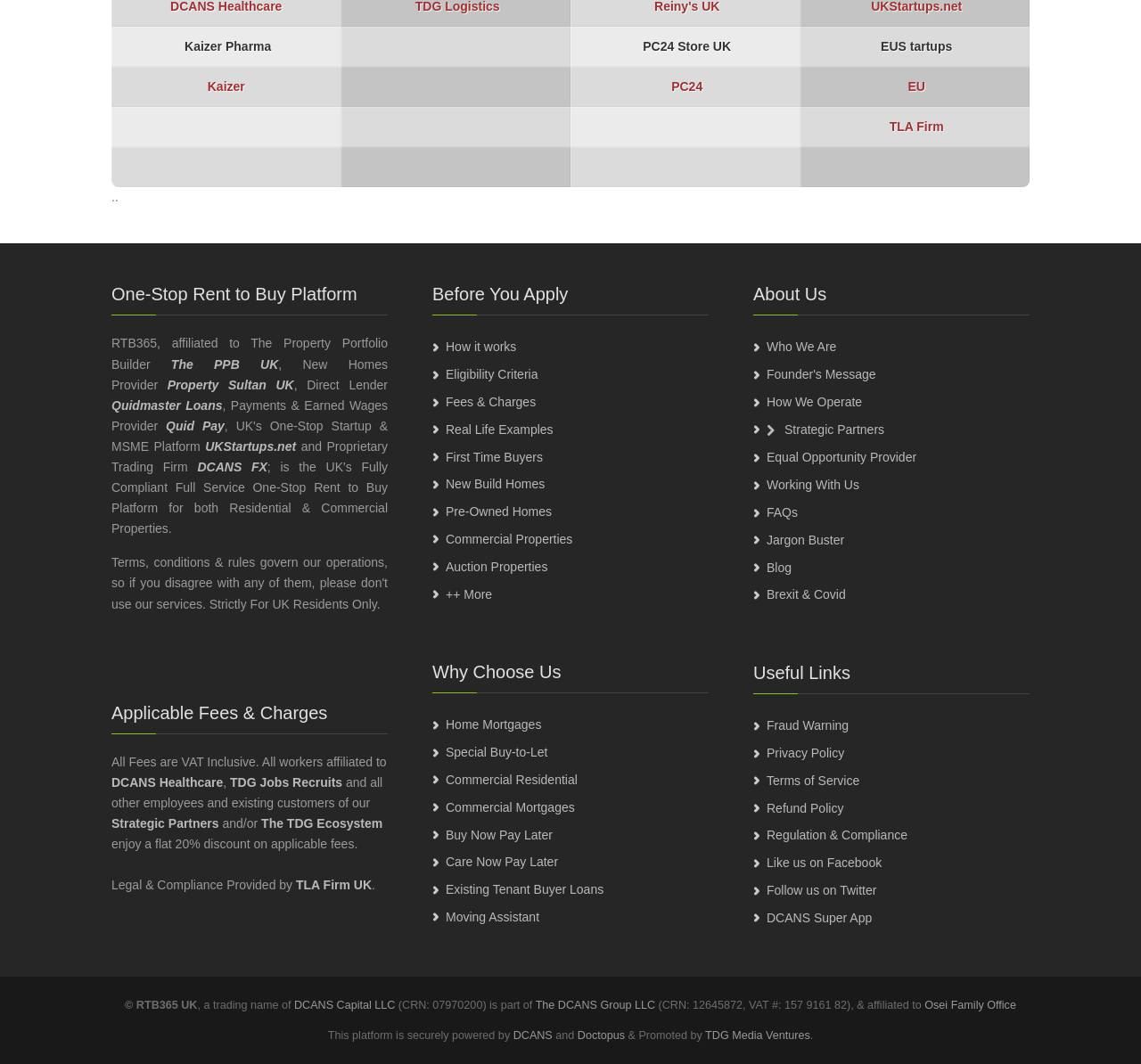Determine the bounding box coordinates of the element that should be clicked to execute the following command: "Read about 'Applicable Fees & Charges'".

[0.098, 0.664, 0.34, 0.676]